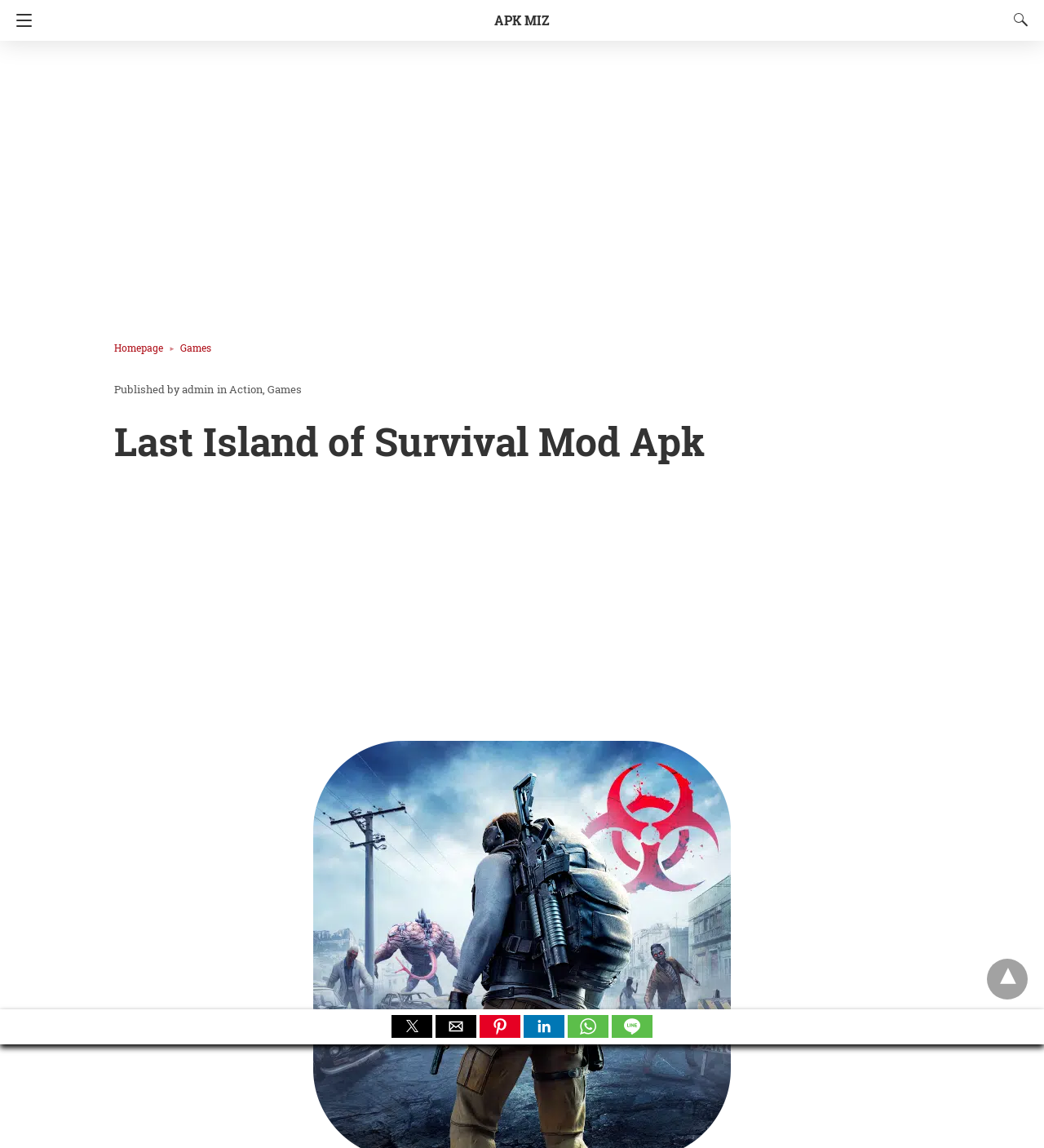Please determine and provide the text content of the webpage's heading.

Last Island of Survival Mod Apk